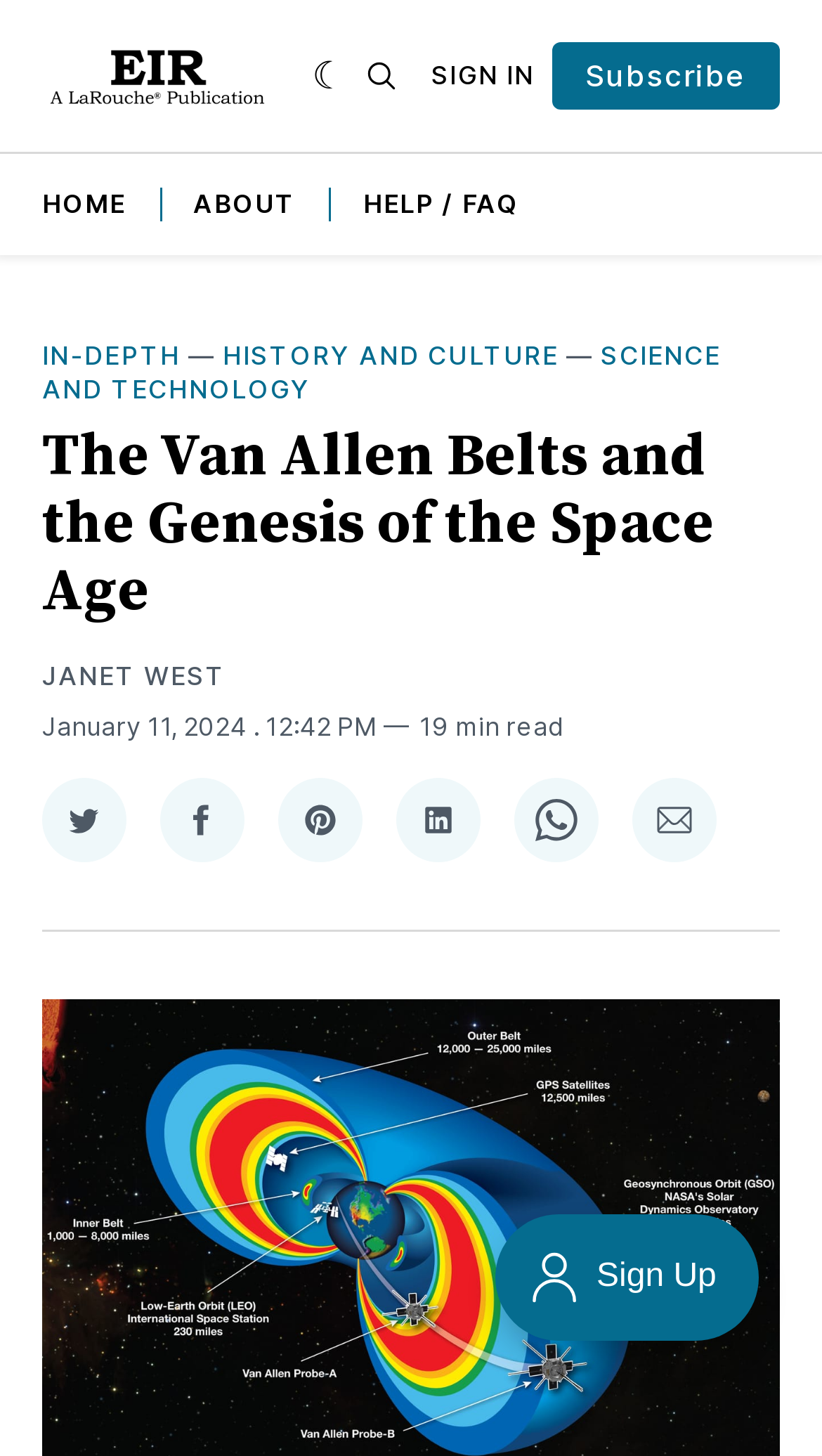Answer this question using a single word or a brief phrase:
How long does it take to read the article?

19 min